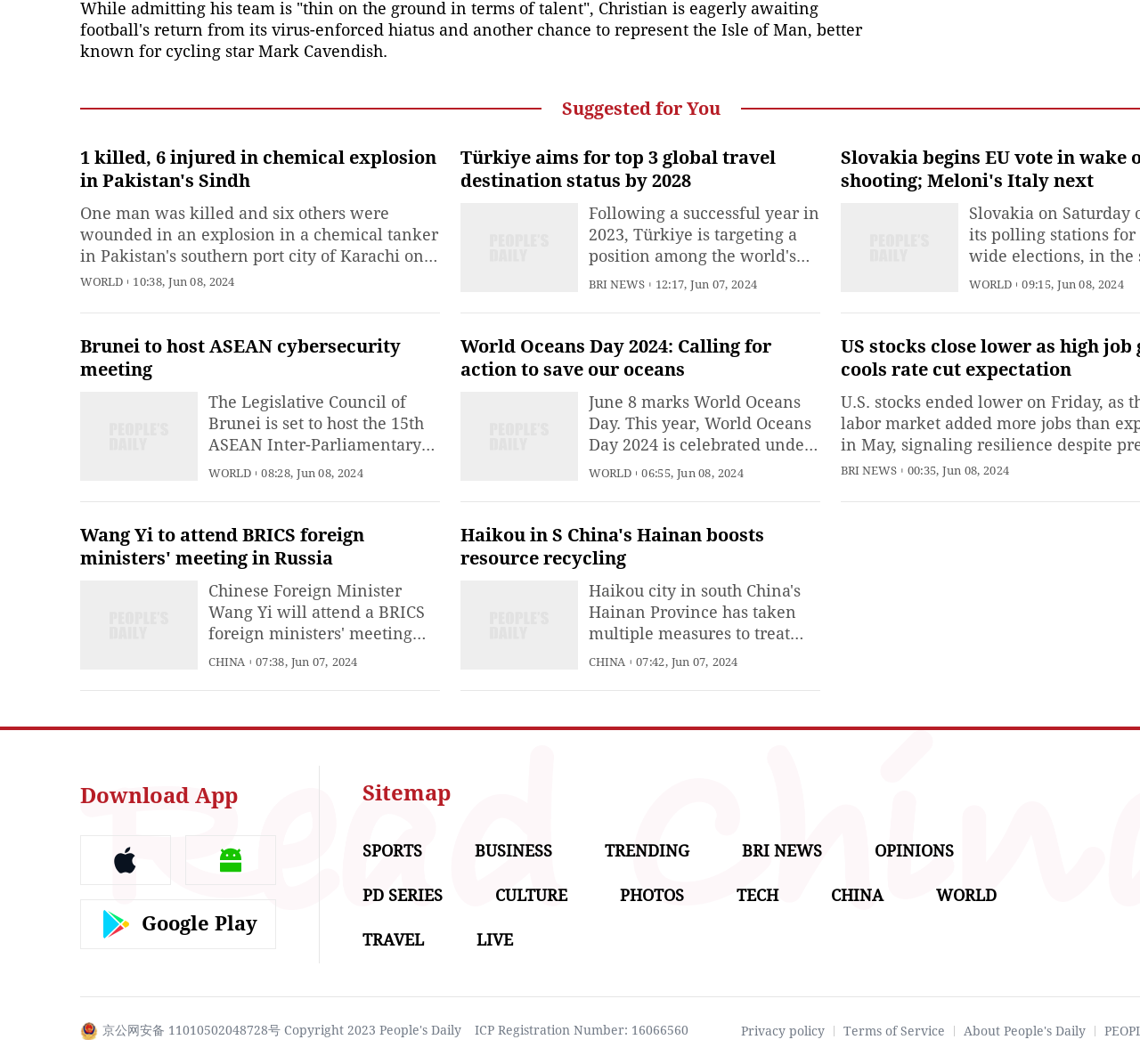Please identify the bounding box coordinates of the element I need to click to follow this instruction: "Explore the SPORTS section".

[0.318, 0.791, 0.37, 0.808]